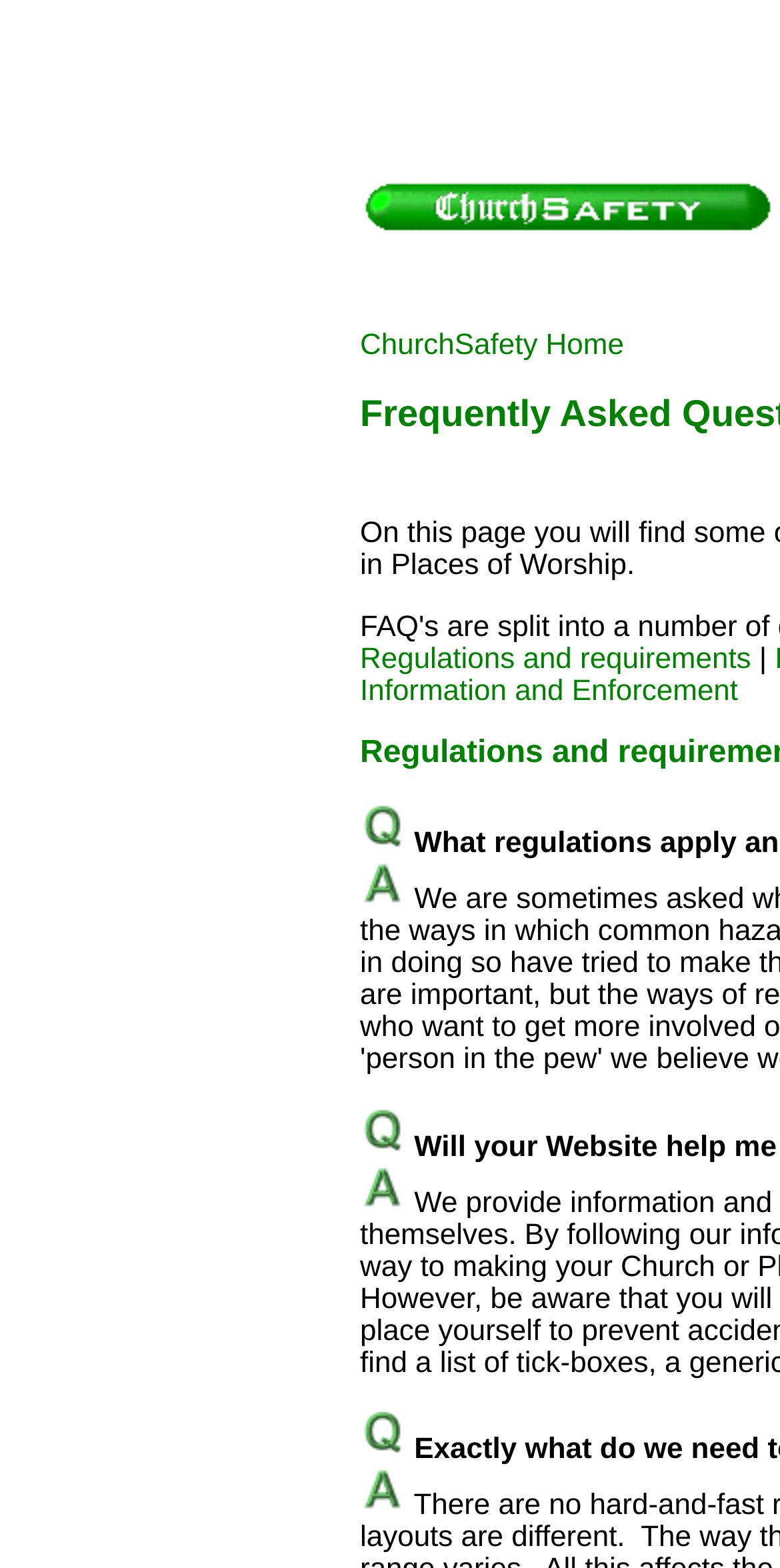What is the shape of the icons in the FAQ section?
Answer the question based on the image using a single word or a brief phrase.

Q and A